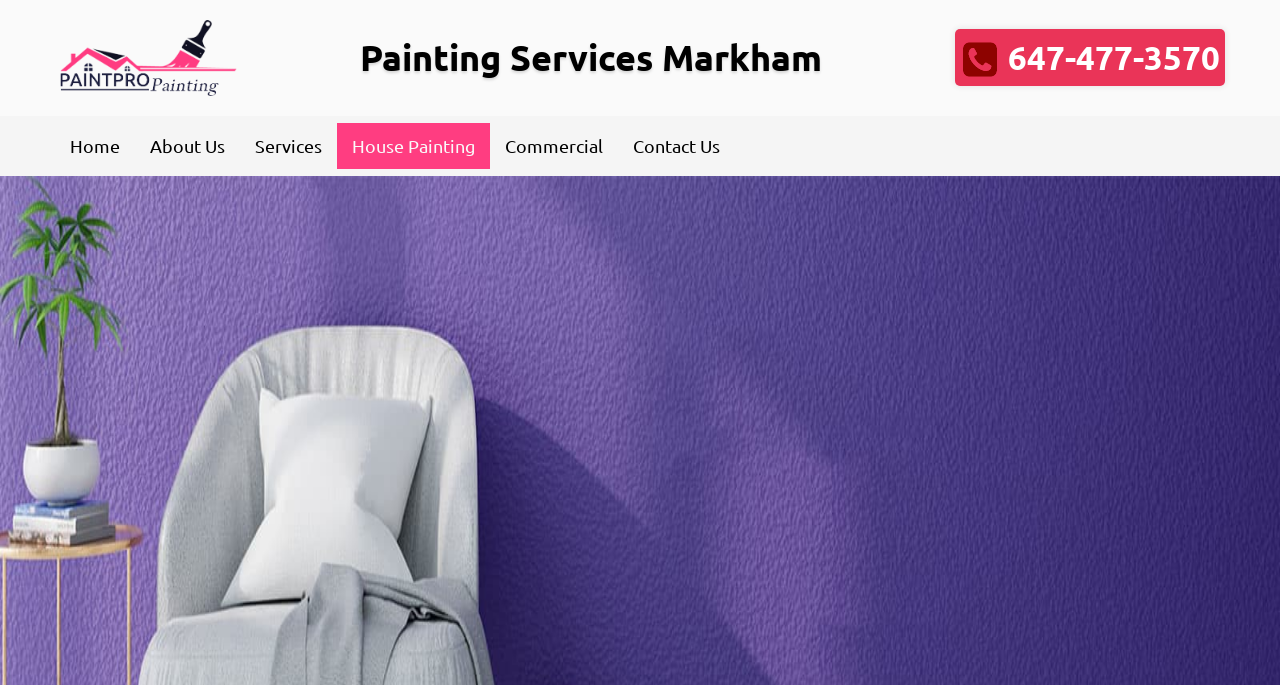What is the phone number to contact the company?
Use the information from the image to give a detailed answer to the question.

I found the phone number by looking at the link element with the text '647-477-3570' which is located at the top right corner of the webpage.